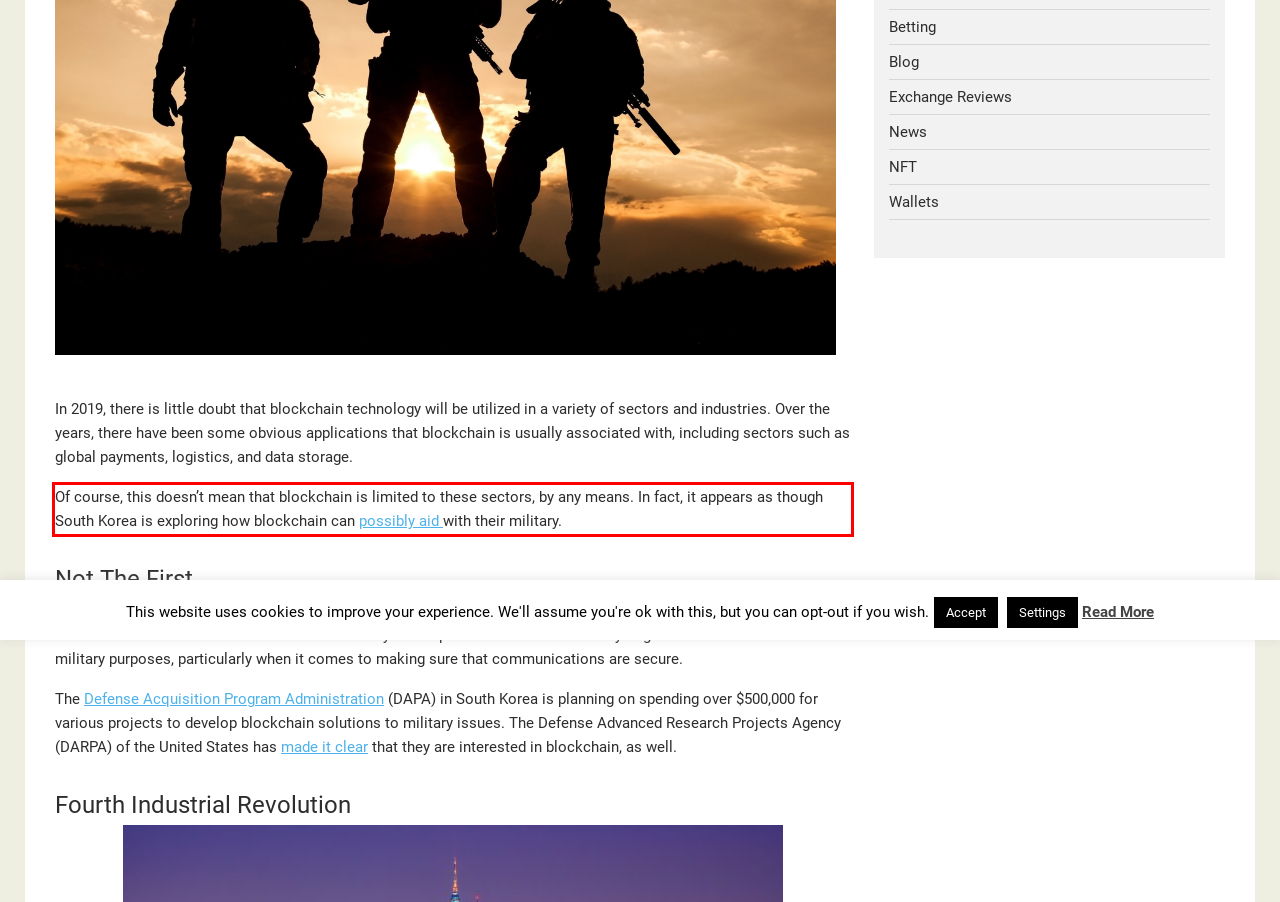Examine the webpage screenshot and use OCR to obtain the text inside the red bounding box.

Of course, this doesn’t mean that blockchain is limited to these sectors, by any means. In fact, it appears as though South Korea is exploring how blockchain can possibly aid with their military.